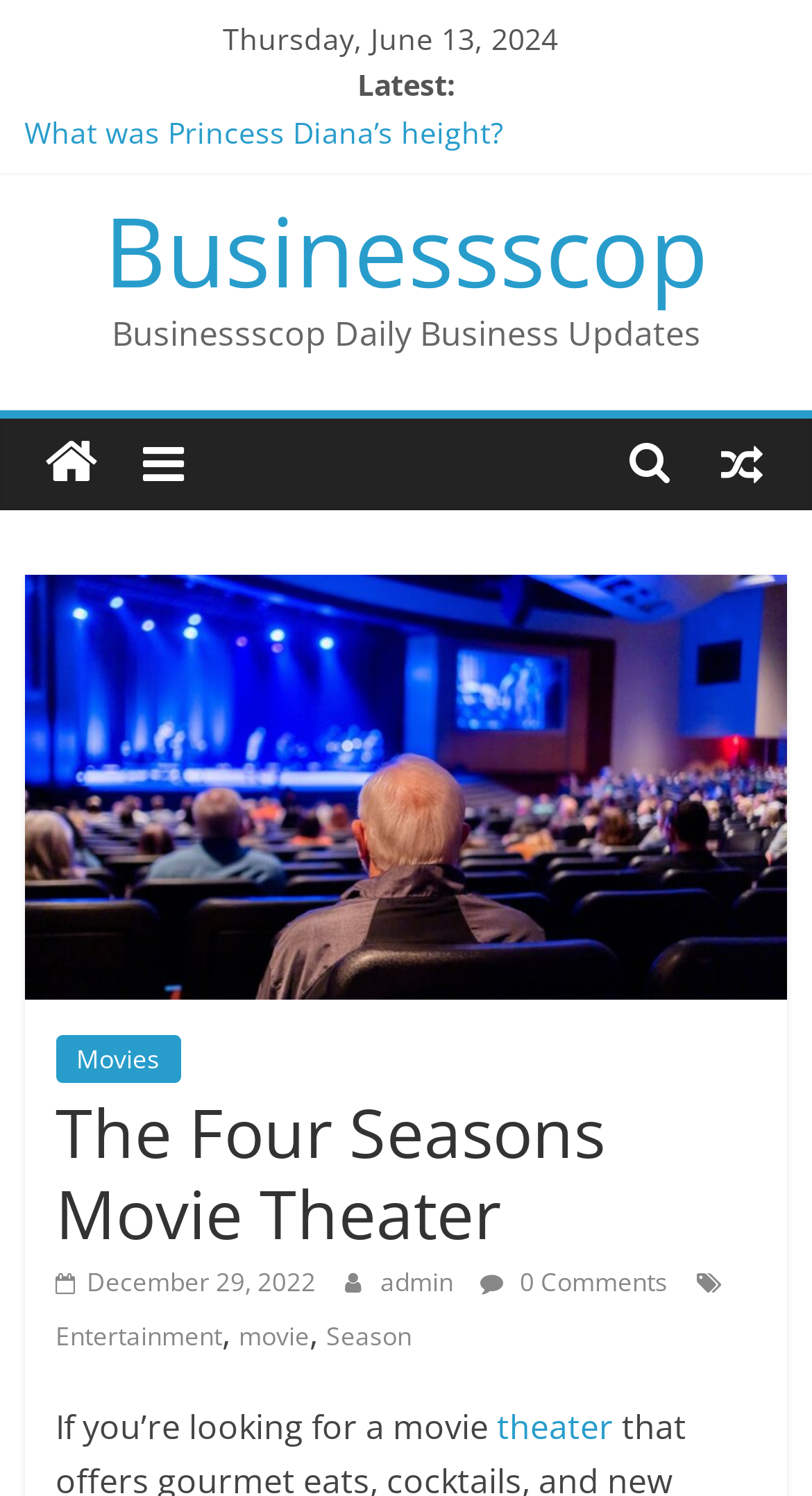Determine the bounding box coordinates of the clickable area required to perform the following instruction: "View the details of 'The Four Seasons Movie Theater'". The coordinates should be represented as four float numbers between 0 and 1: [left, top, right, bottom].

[0.068, 0.724, 0.932, 0.838]